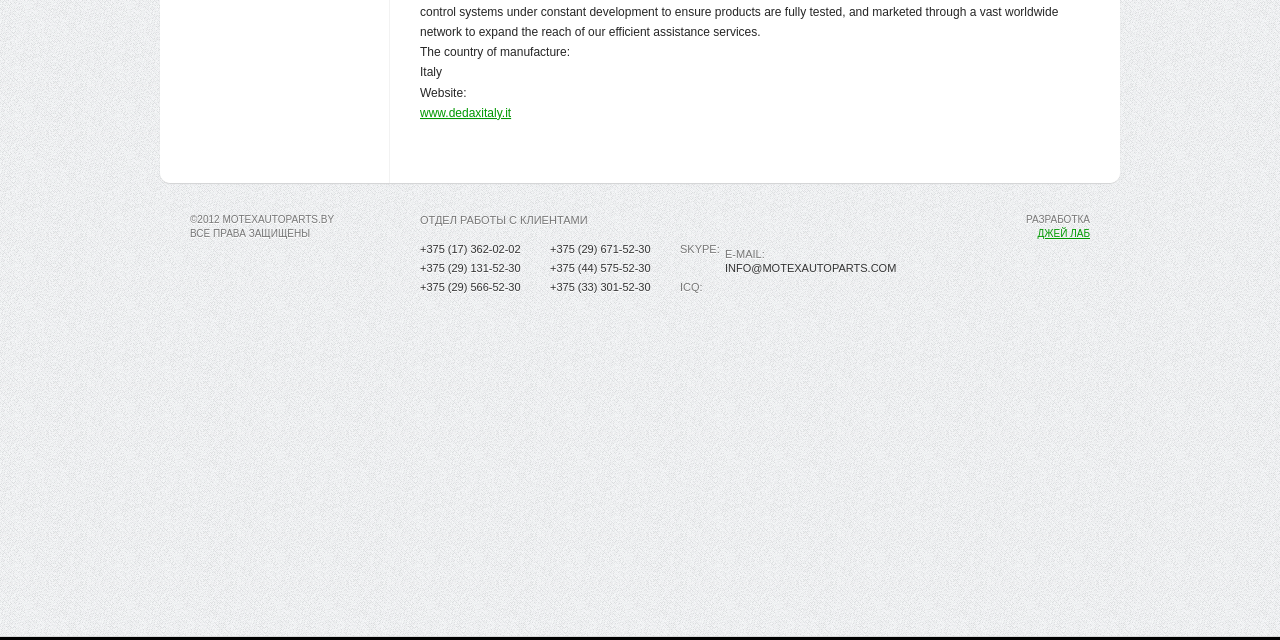Predict the bounding box coordinates for the UI element described as: "www.dedaxitaly.it". The coordinates should be four float numbers between 0 and 1, presented as [left, top, right, bottom].

[0.328, 0.165, 0.399, 0.187]